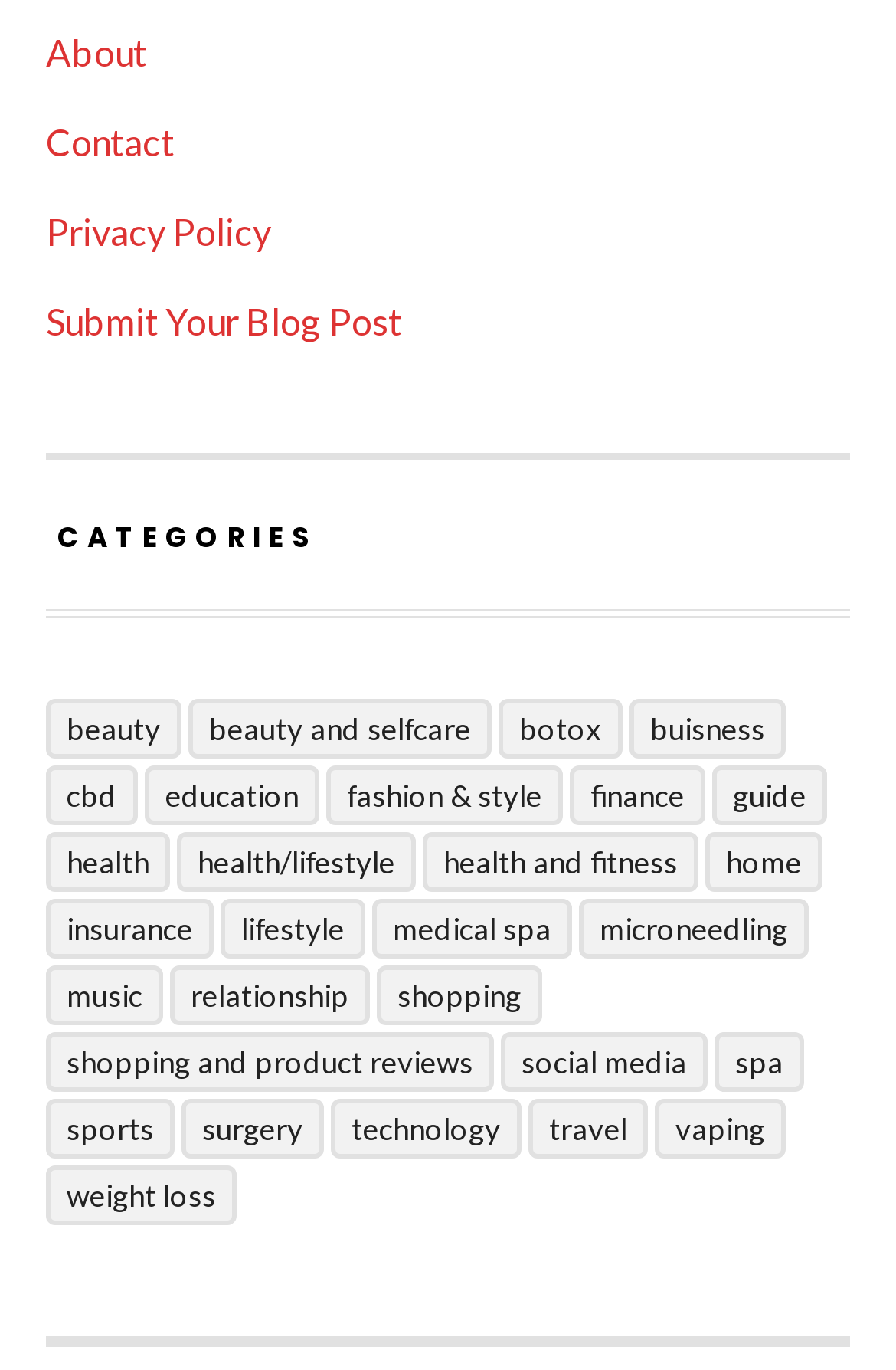Indicate the bounding box coordinates of the element that needs to be clicked to satisfy the following instruction: "Read the 'Health' blog posts". The coordinates should be four float numbers between 0 and 1, i.e., [left, top, right, bottom].

[0.051, 0.607, 0.19, 0.651]